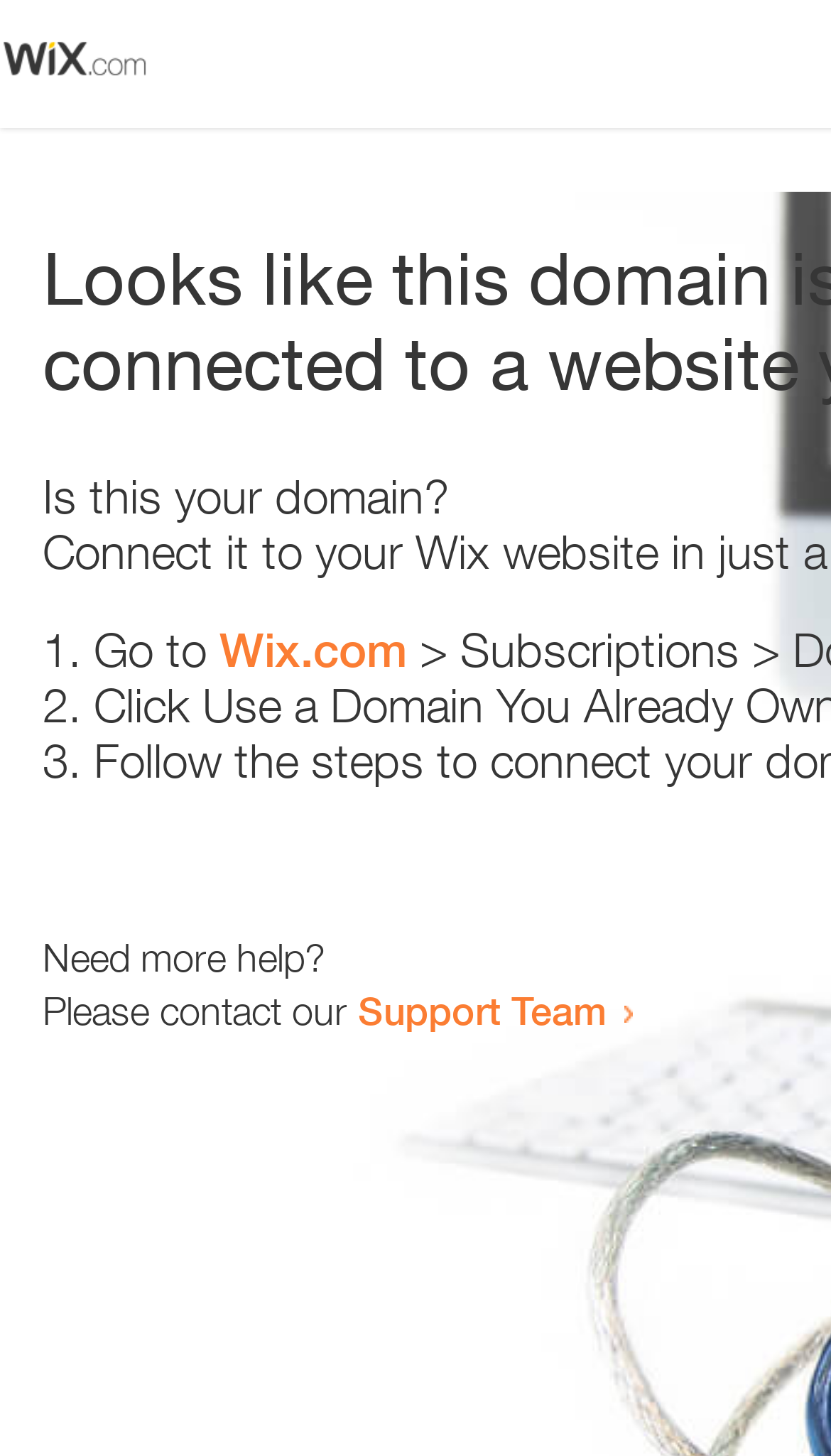Please find and generate the text of the main heading on the webpage.

Looks like this domain isn't
connected to a website yet